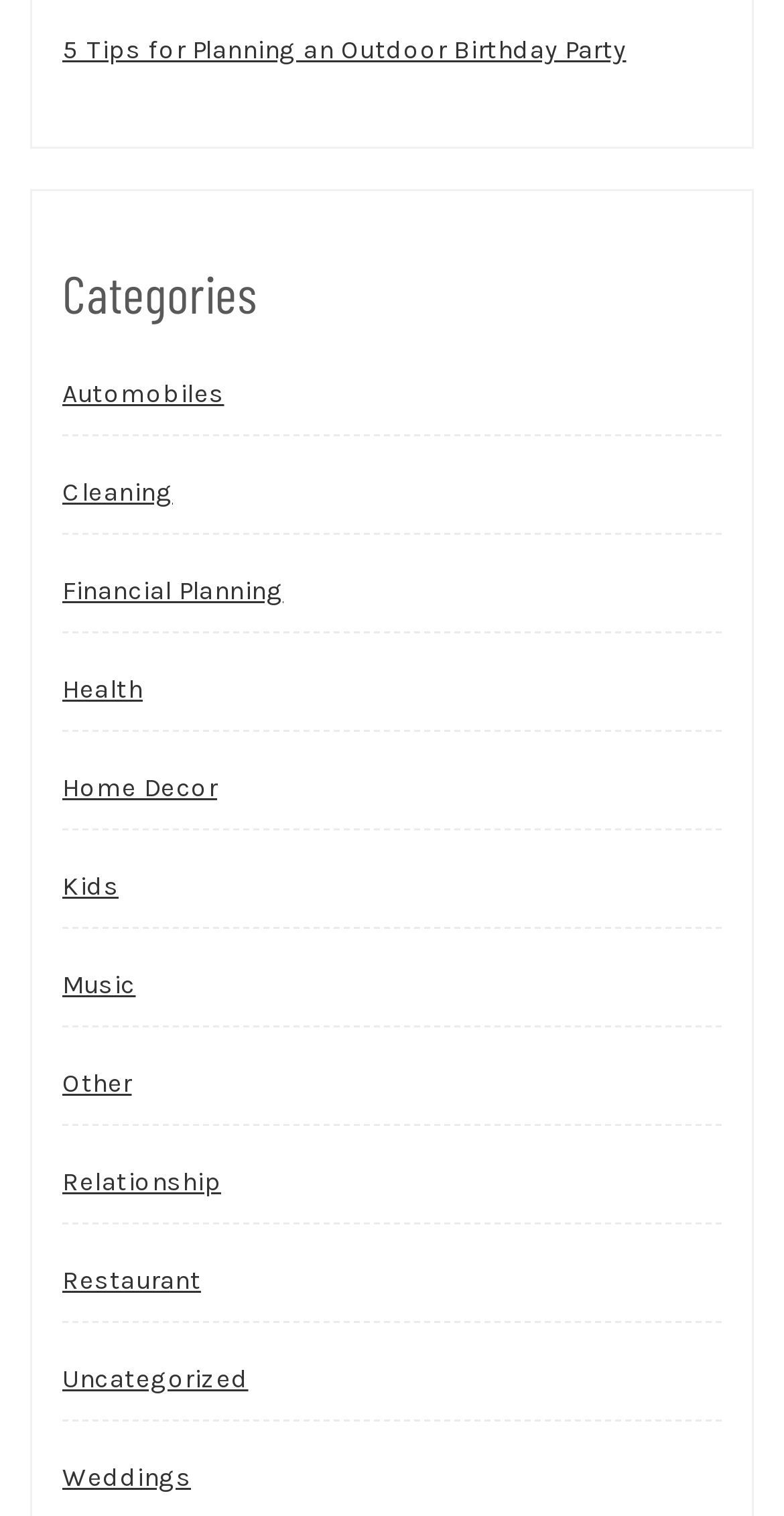Determine the bounding box for the UI element described here: "Other".

[0.079, 0.688, 0.168, 0.742]